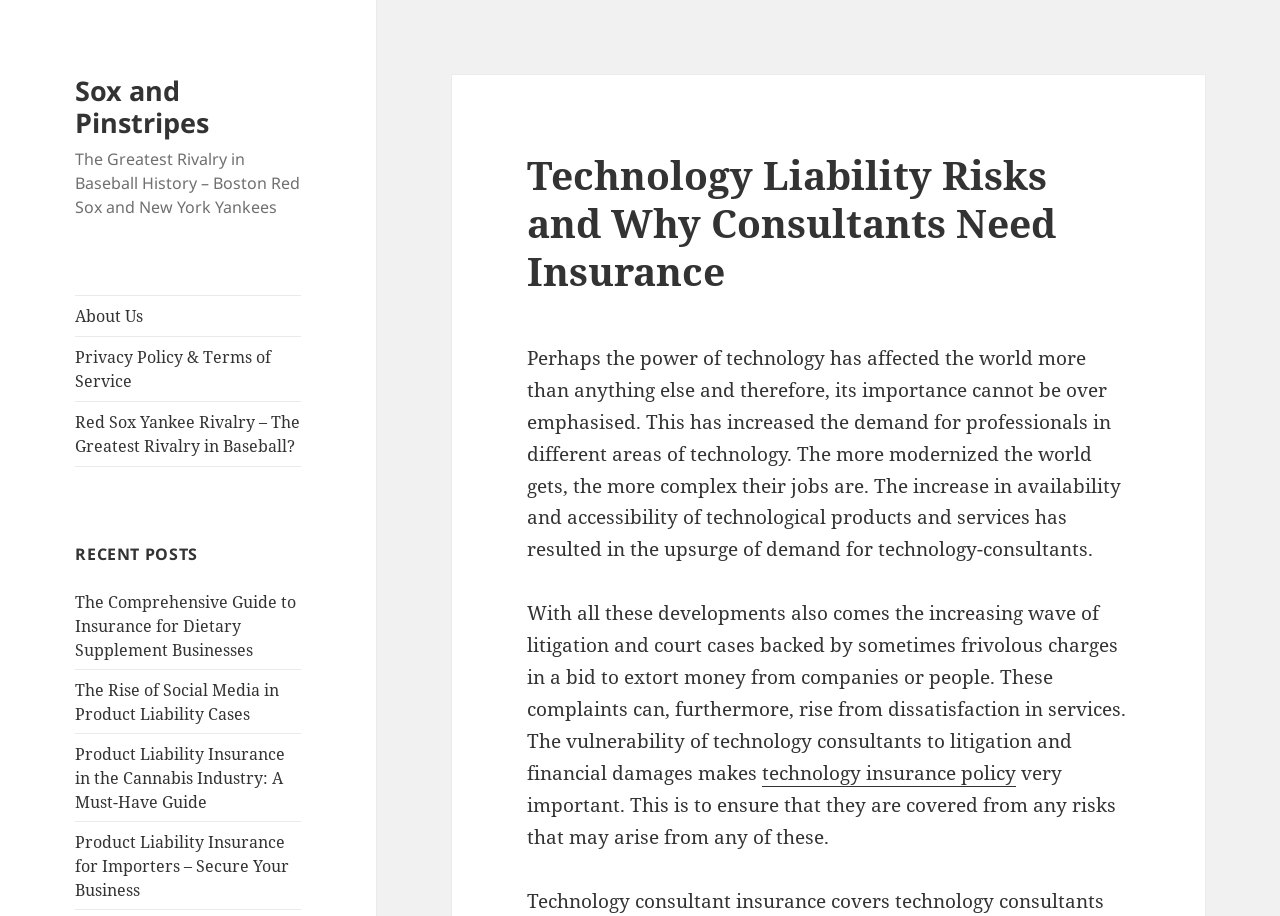Can you find and provide the title of the webpage?

Technology Liability Risks and Why Consultants Need Insurance